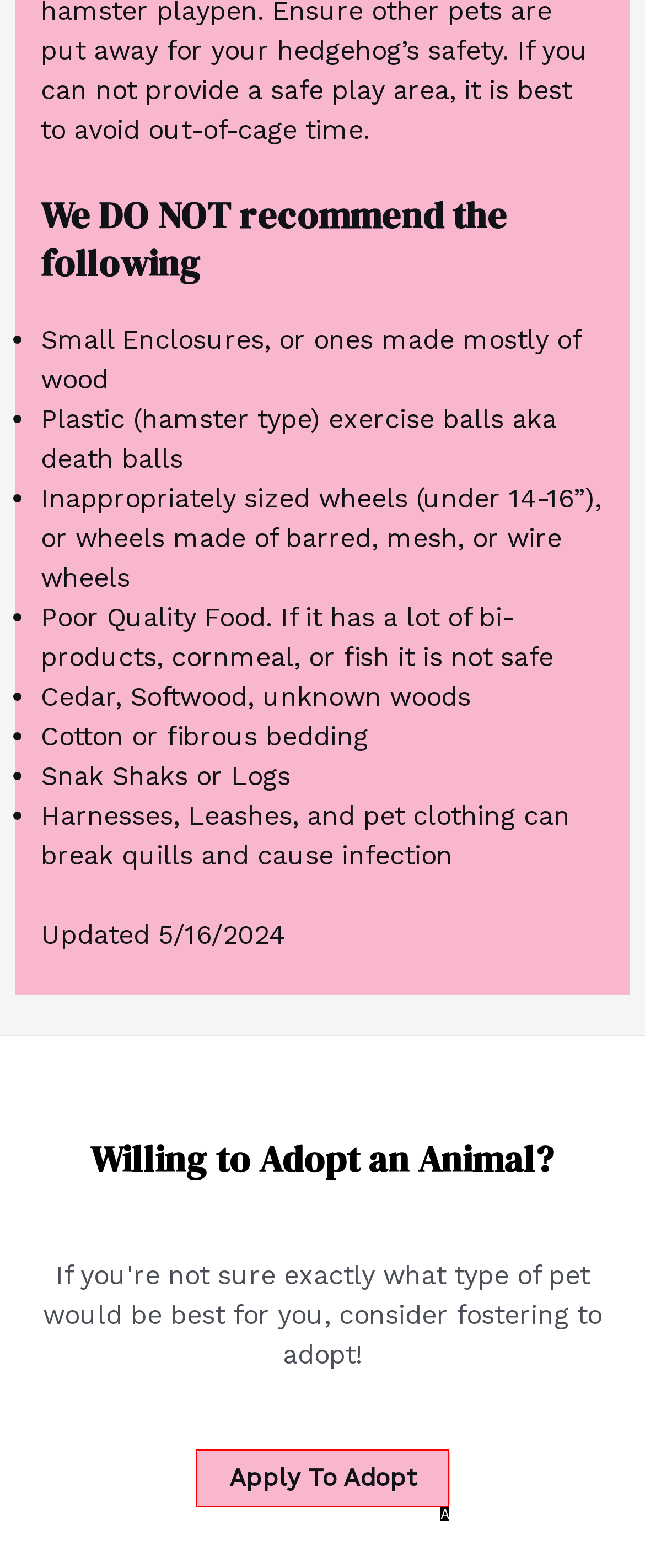From the choices provided, which HTML element best fits the description: Apply to Adopt? Answer with the appropriate letter.

A